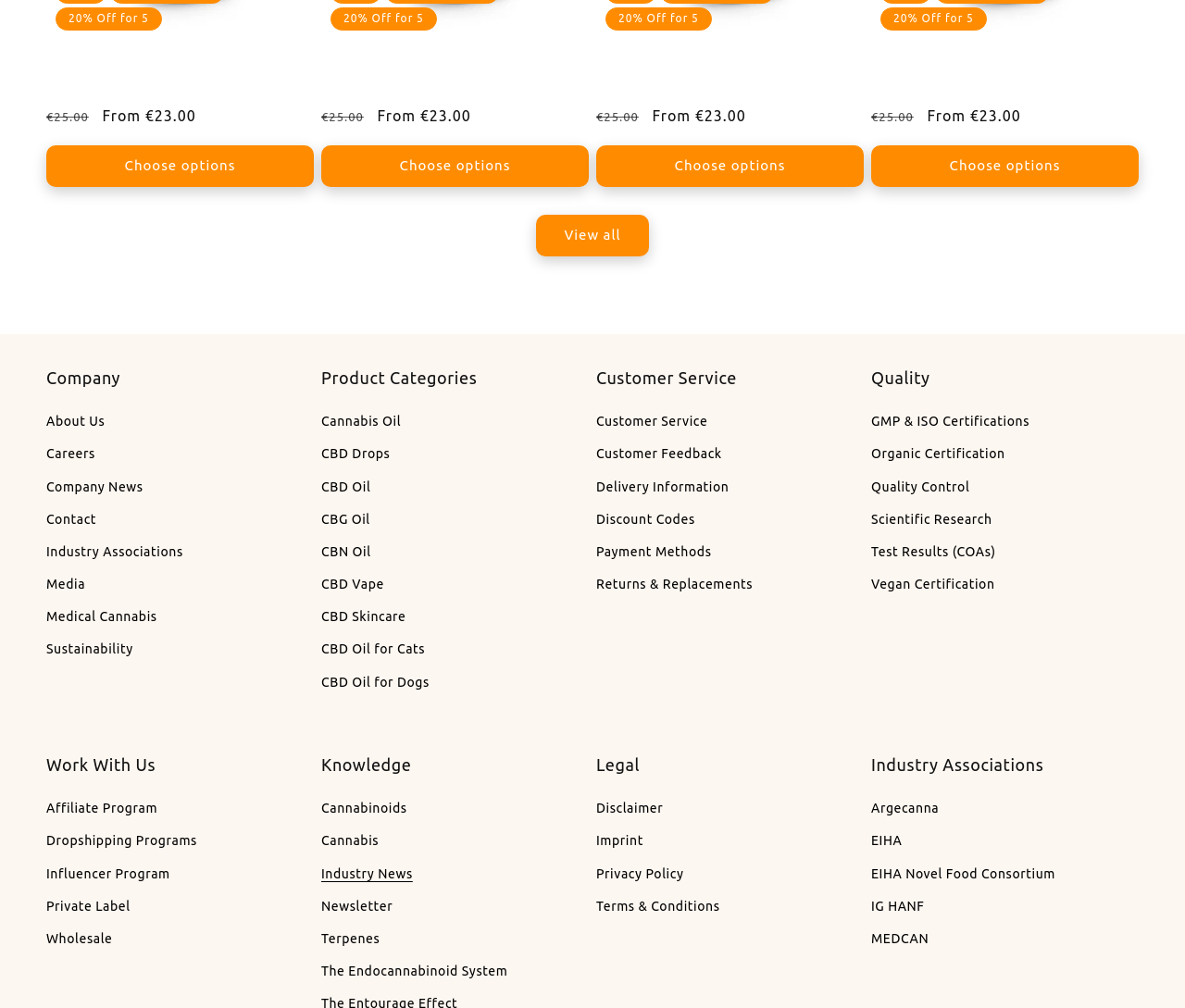Locate the bounding box coordinates of the element I should click to achieve the following instruction: "Choose CBD Oil in Hemp Seed Oil Sale options".

[0.039, 0.144, 0.265, 0.185]